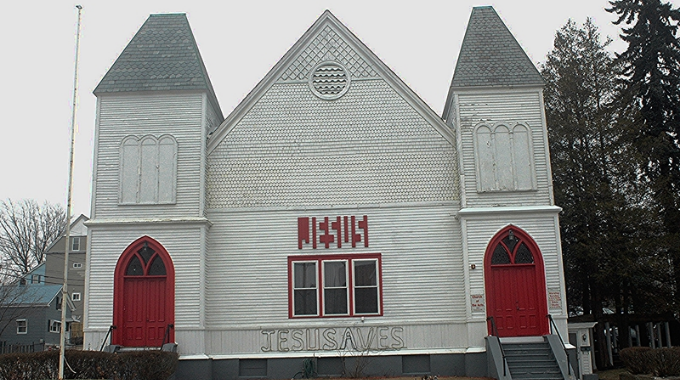Create an extensive and detailed description of the image.

This image showcases the exterior of a unique building located at 200 Greene Street in Woonsocket, Rhode Island. The structure, marked with decorative architectural features typical of the Queen Anne style, served as a Jewish synagogue for nearly 40 years before transitioning into its current form. Its facade is predominantly white with intricate wooden detailing, highlighted by striking red doors and windows. The prominent inscription "JESUS SAVES" adds a layer of contemporary significance, indicating its current usage. This historical edifice represents a rich tapestry of community shifts and religious heritage in Rhode Island, inviting viewers to reflect on its multifaceted past.